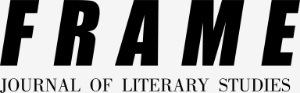Respond to the question with just a single word or phrase: 
What is written below 'FRAME'?

JOURNAL OF LITERARY STUDIES